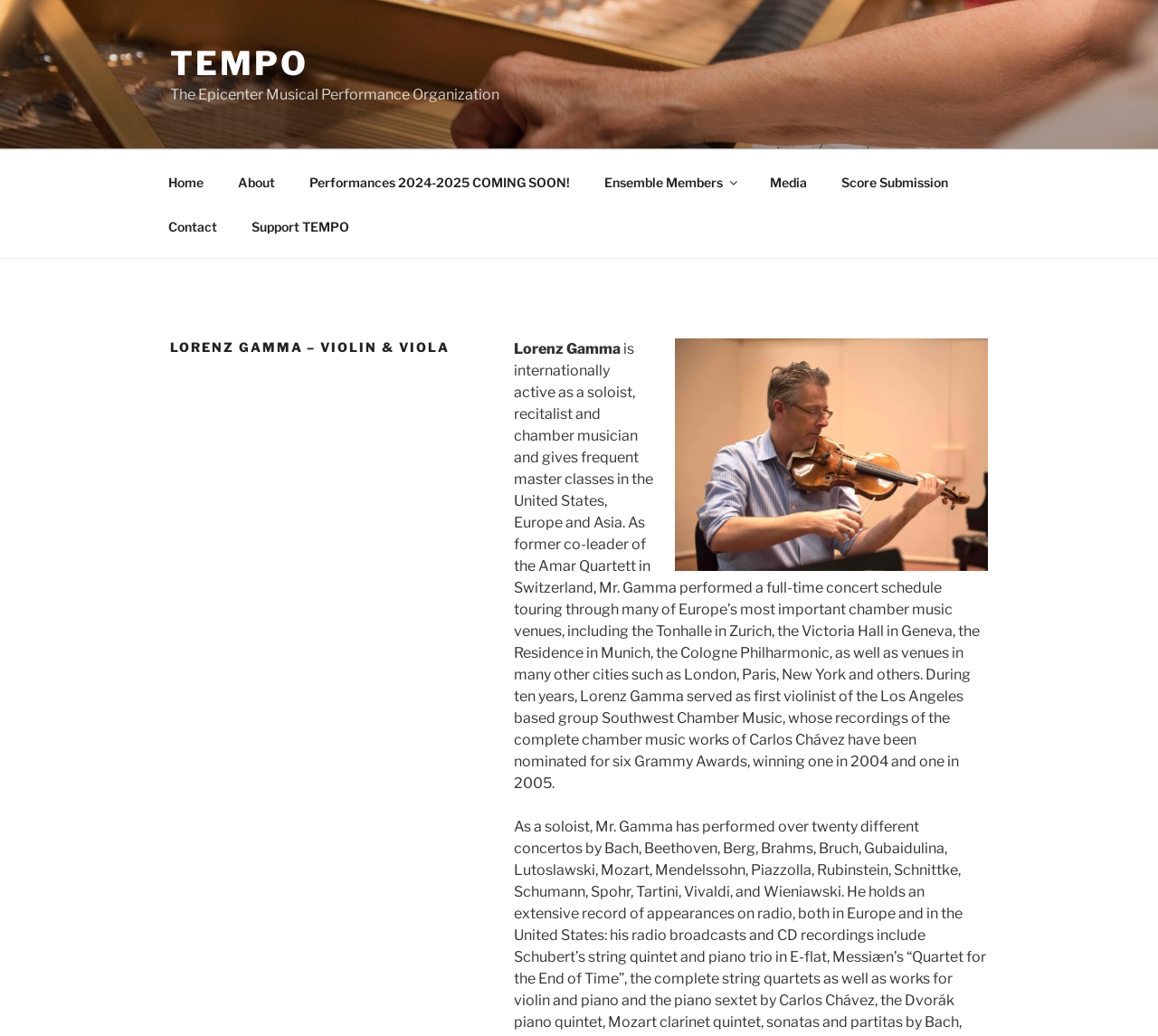What is the name of the organization?
Please answer the question with a detailed and comprehensive explanation.

I found the answer by looking at the static text element below the TEMPO image, which says 'The Epicenter Musical Performance Organization'. This suggests that this is the name of the organization associated with the webpage.